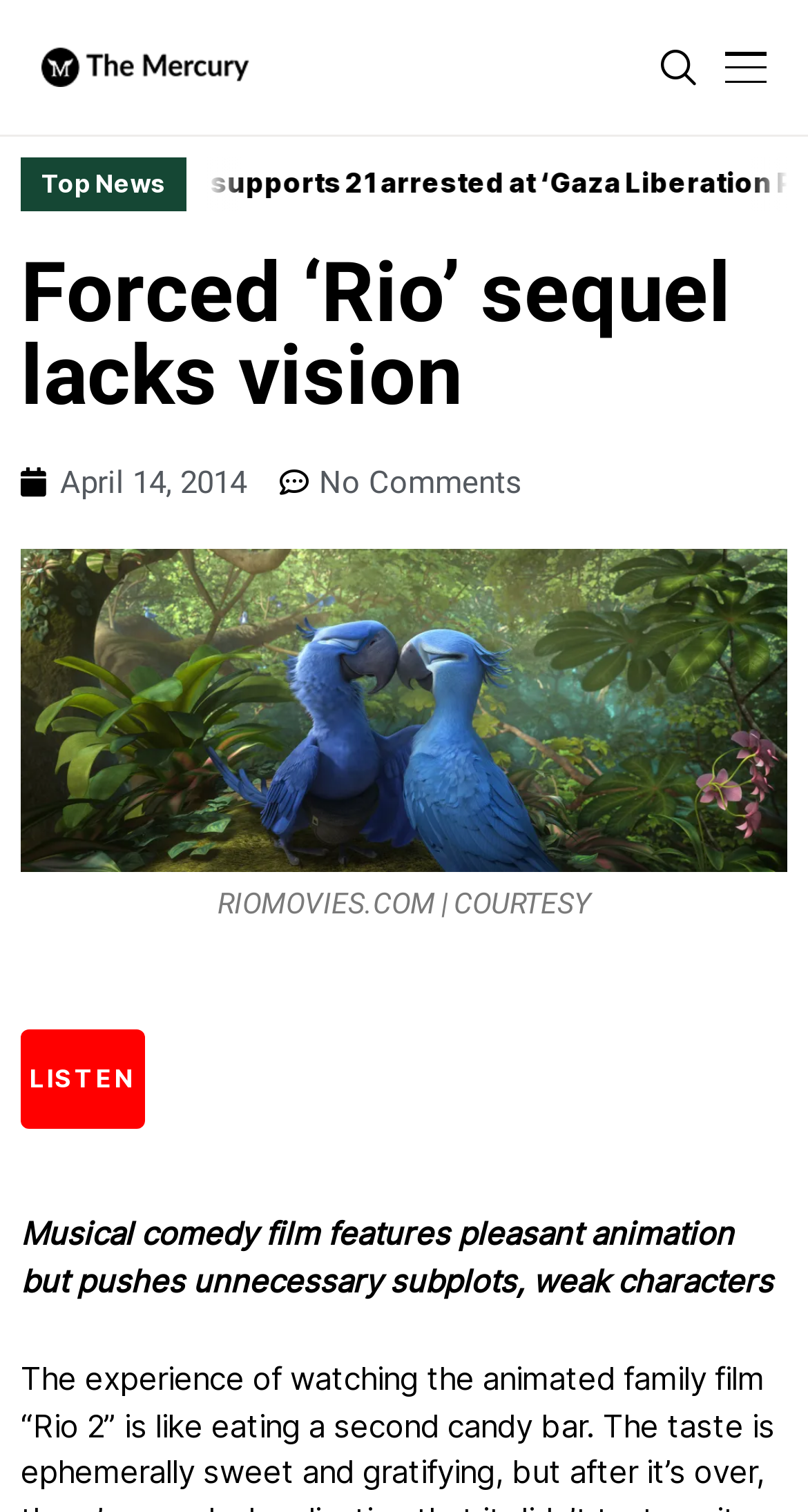What is the name of the student-run newspaper?
Based on the screenshot, provide a one-word or short-phrase response.

UTD's student-run newspaper